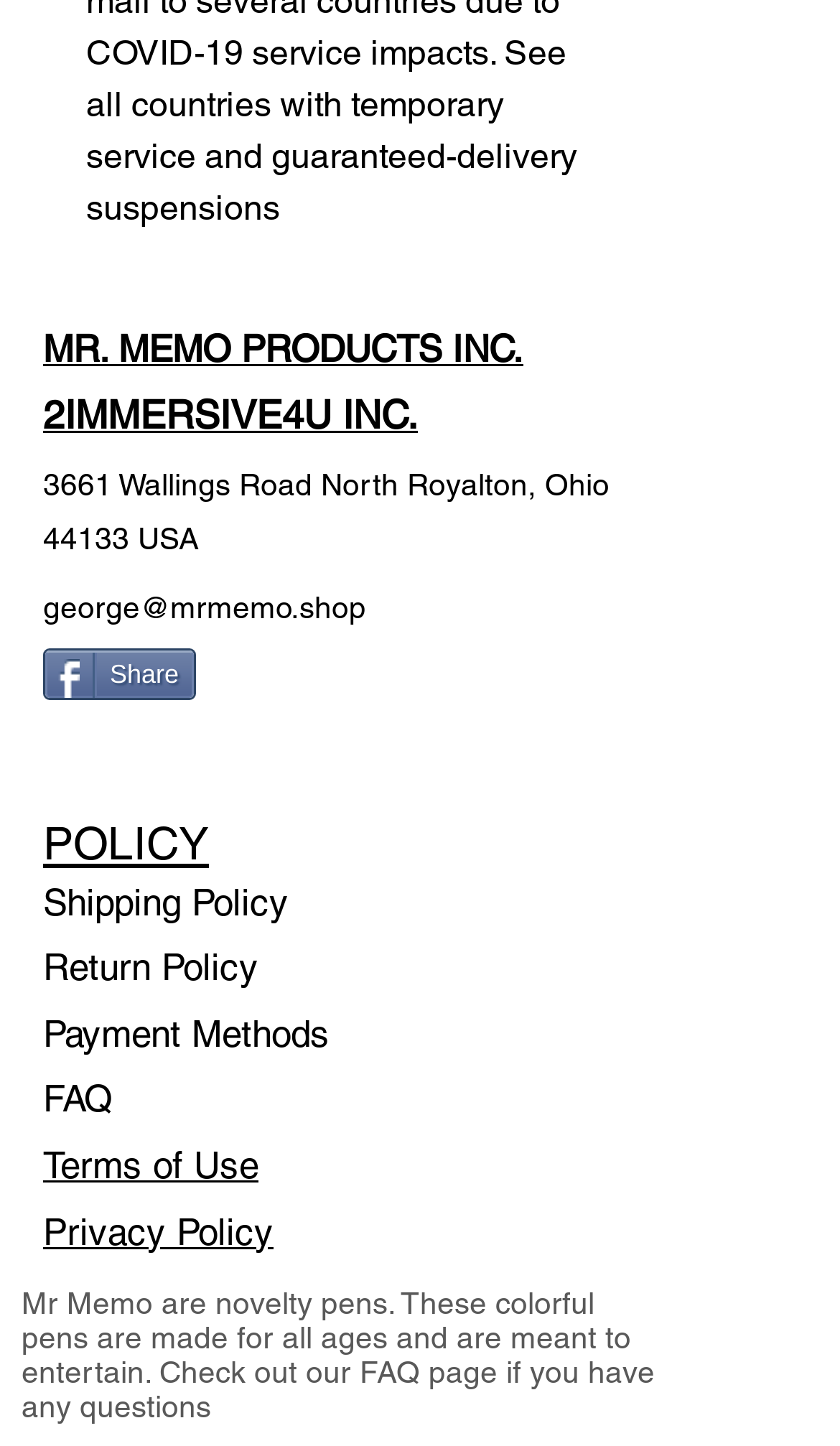Provide a thorough and detailed response to the question by examining the image: 
What is the address of the company?

I found the address by looking at the static text element below the company name, which says '3661 Wallings Road North Royalton, Ohio 44133 USA'.